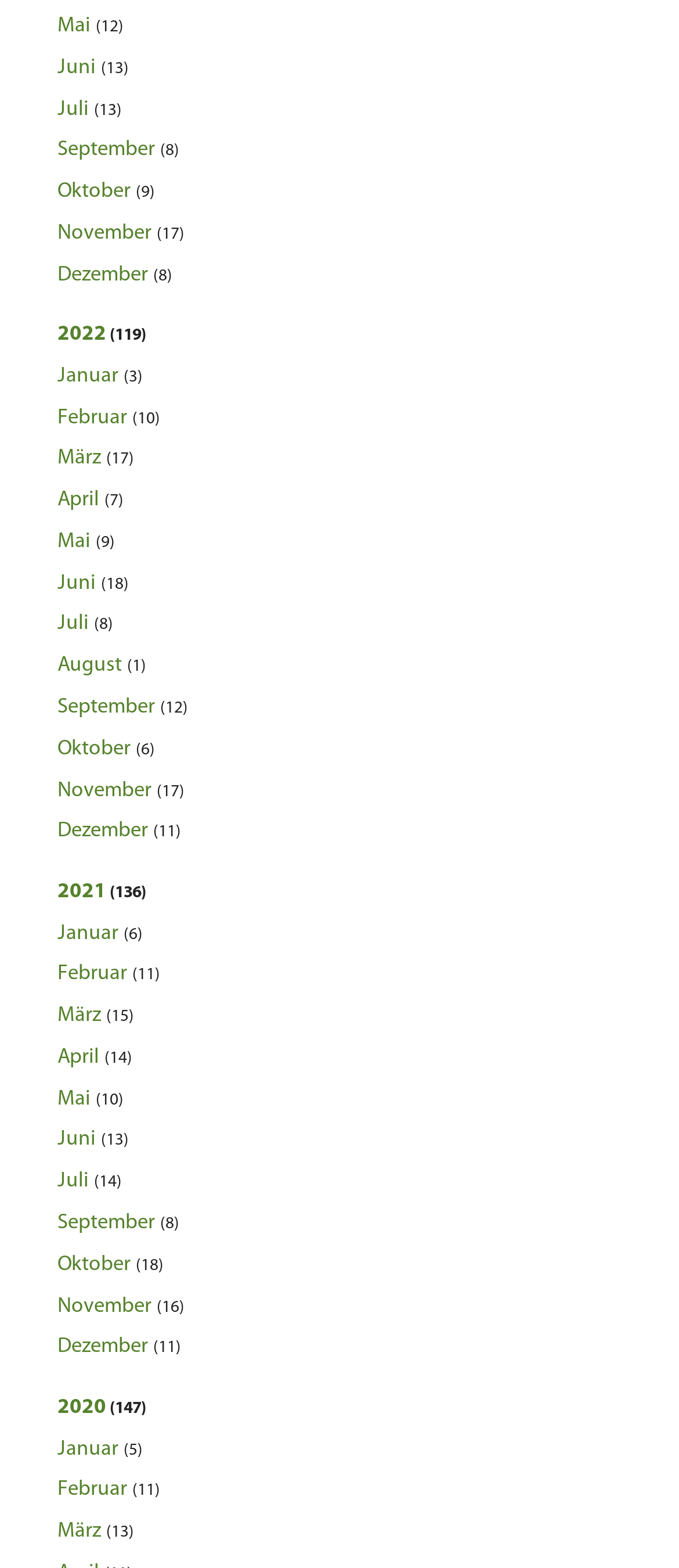What is the year with the most entries?
Provide a thorough and detailed answer to the question.

I looked at the links with year numbers, such as '2022', '2021', etc. The link '2020 (147)' has the highest number in parentheses, indicating it has the most entries.